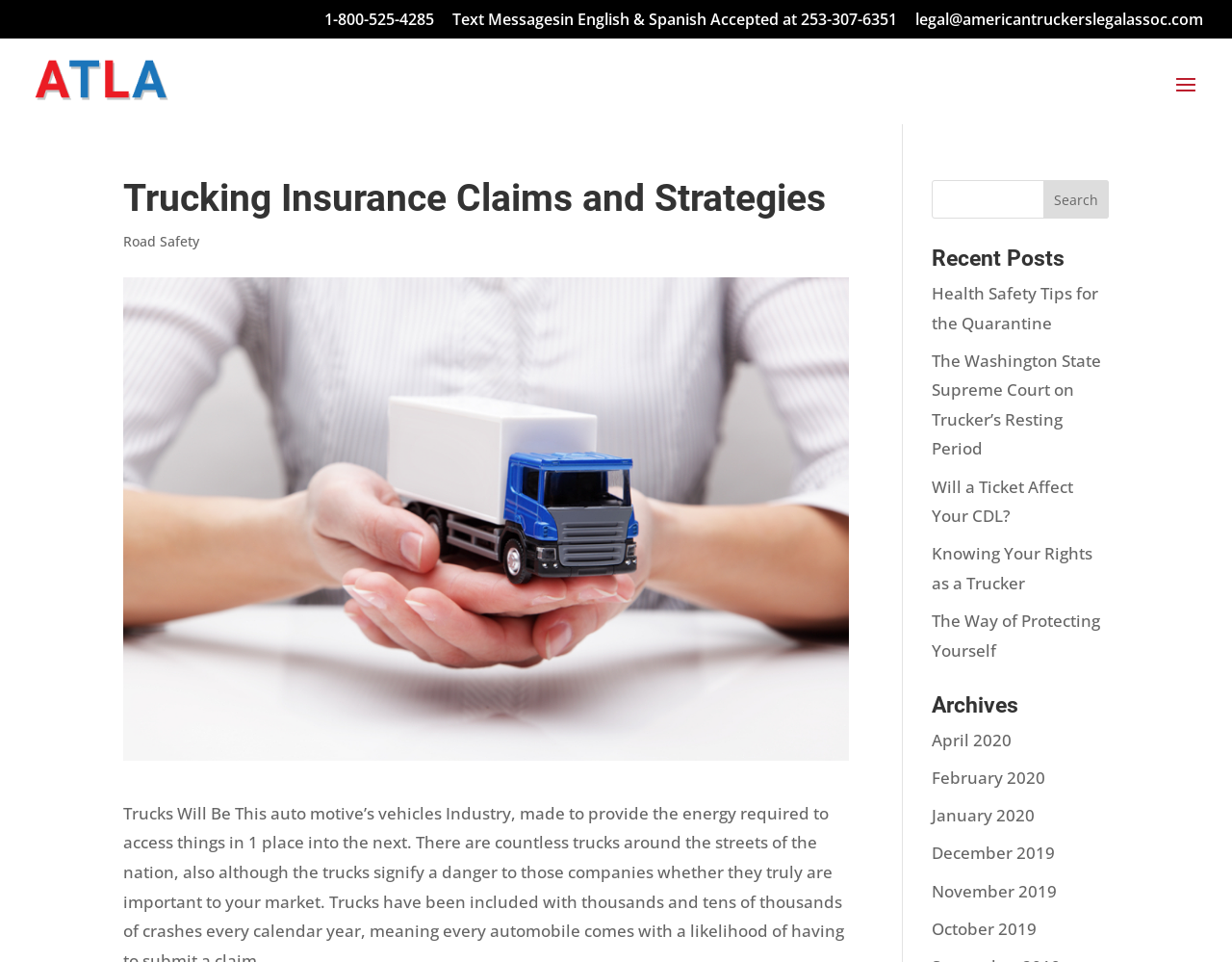Please locate the bounding box coordinates of the element's region that needs to be clicked to follow the instruction: "Visit the American Truckers homepage". The bounding box coordinates should be provided as four float numbers between 0 and 1, i.e., [left, top, right, bottom].

[0.027, 0.071, 0.139, 0.094]